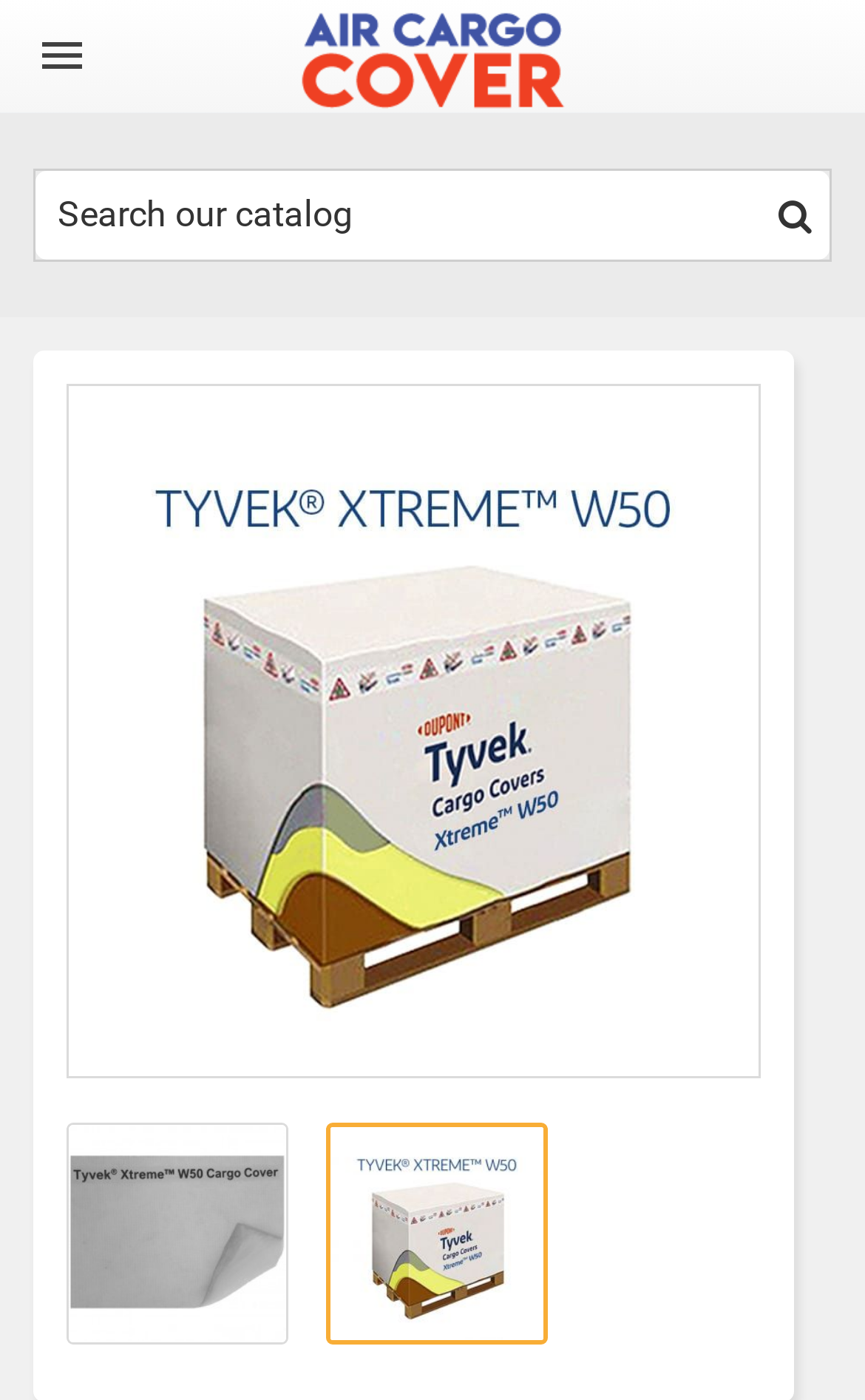Extract the bounding box coordinates for the HTML element that matches this description: "alt="QRWayBill Sàrl"". The coordinates should be four float numbers between 0 and 1, i.e., [left, top, right, bottom].

[0.33, 0.024, 0.67, 0.054]